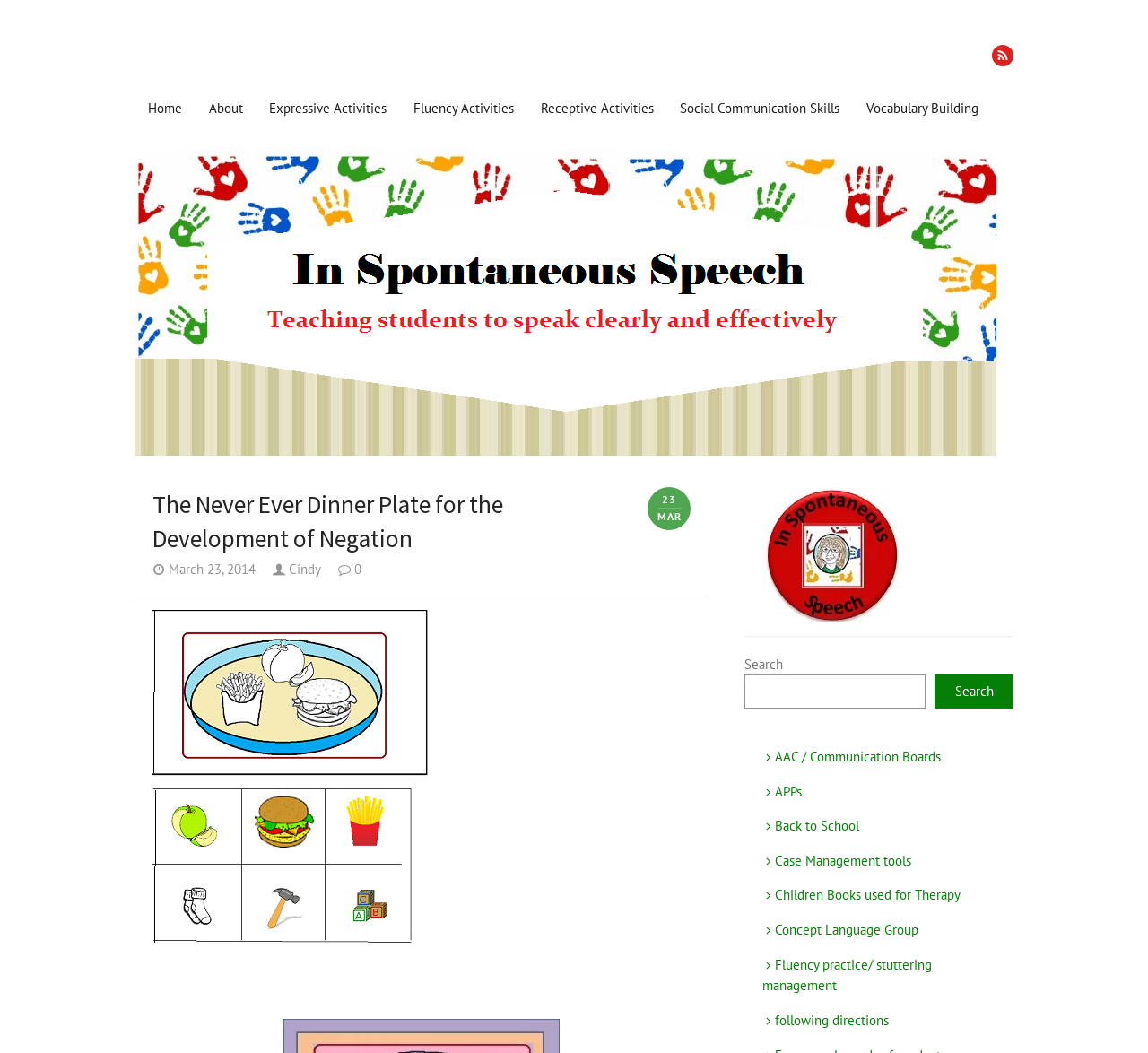Please find the bounding box coordinates of the element that must be clicked to perform the given instruction: "Visit the 'Expressive Activities' page". The coordinates should be four float numbers from 0 to 1, i.e., [left, top, right, bottom].

[0.223, 0.082, 0.349, 0.123]